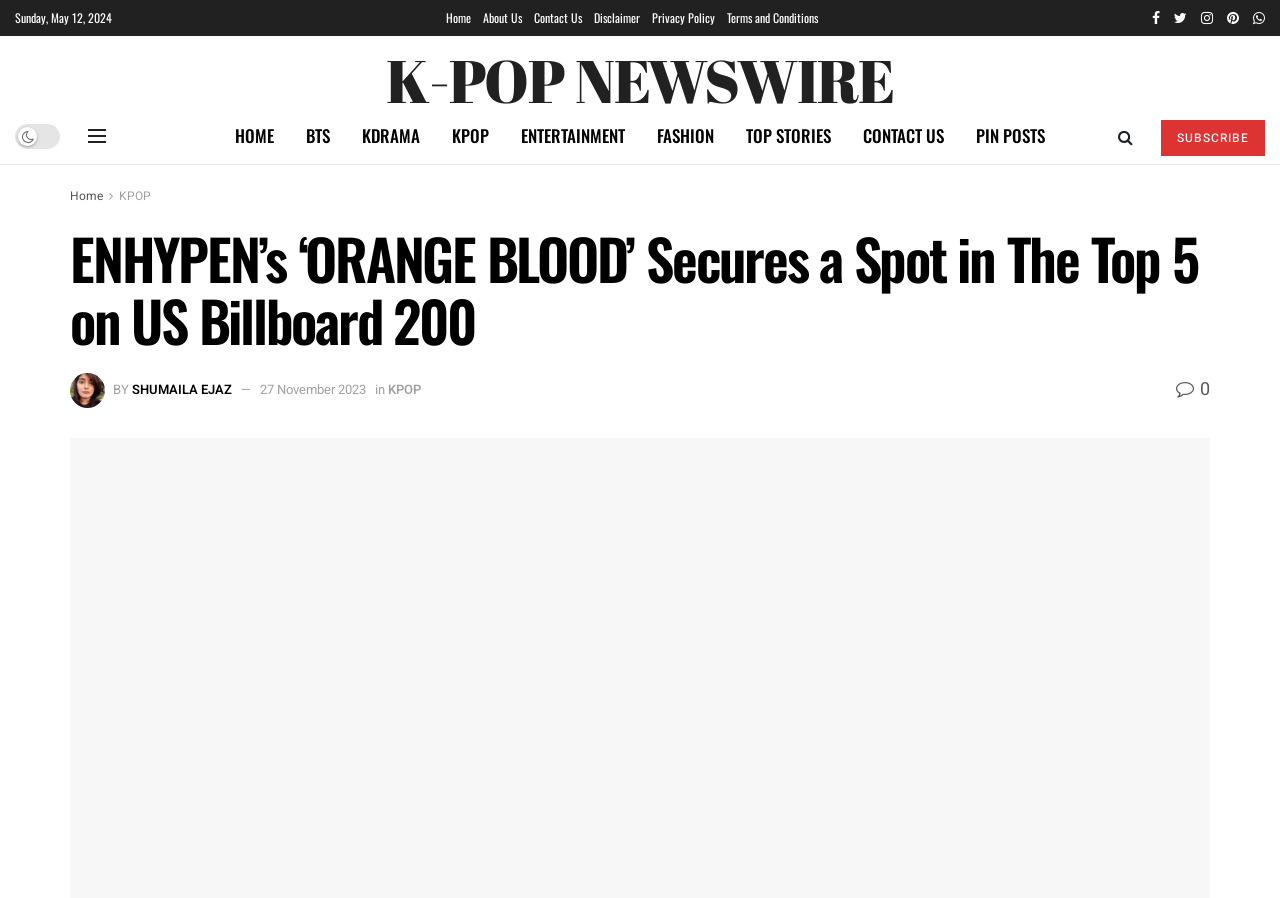Please look at the image and answer the question with a detailed explanation: What category is the article under?

I found the category of the article by looking at the section below the main heading, where it says 'KPOP', which is a link.